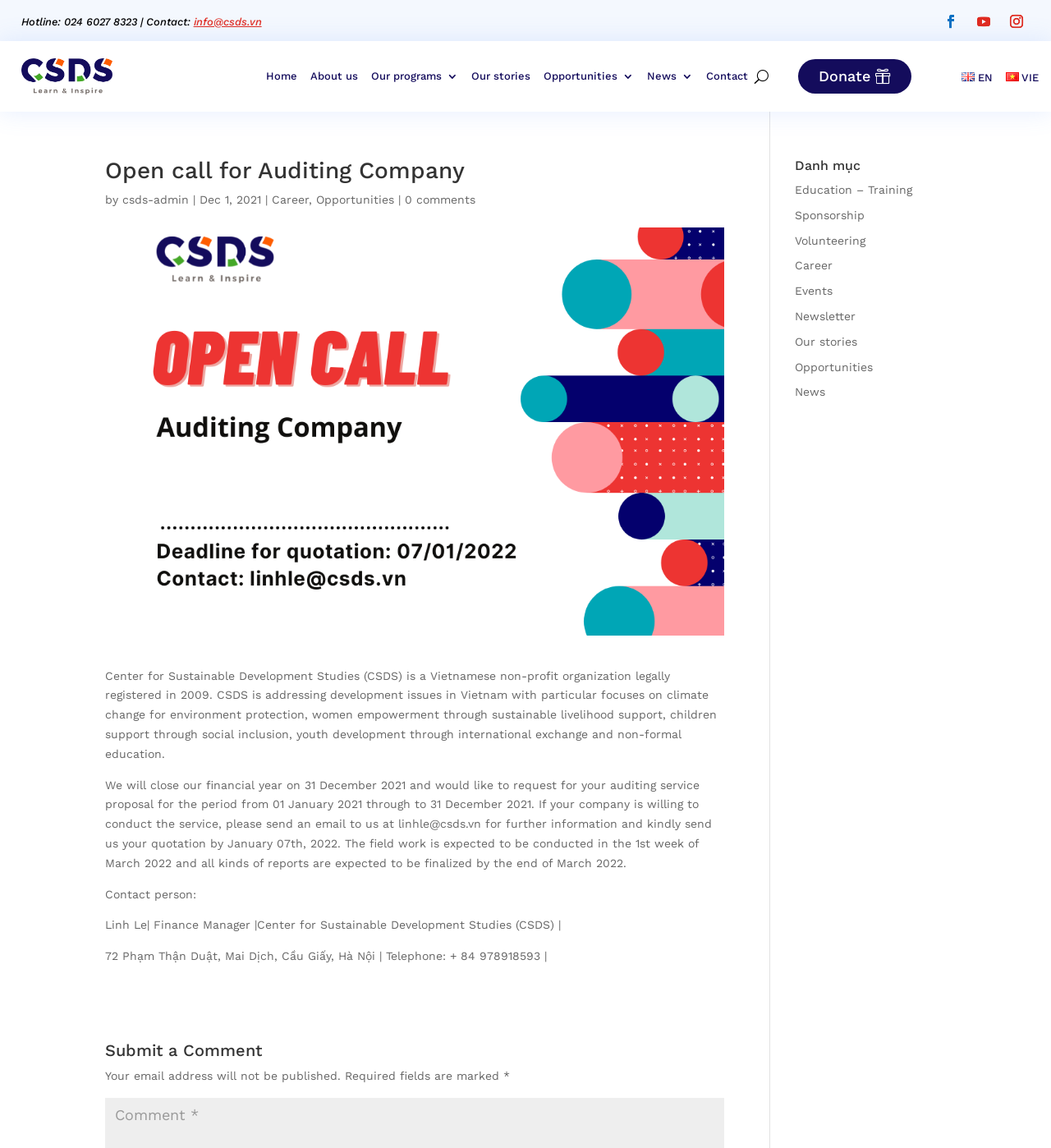Locate the coordinates of the bounding box for the clickable region that fulfills this instruction: "Switch to English".

[0.915, 0.063, 0.944, 0.079]